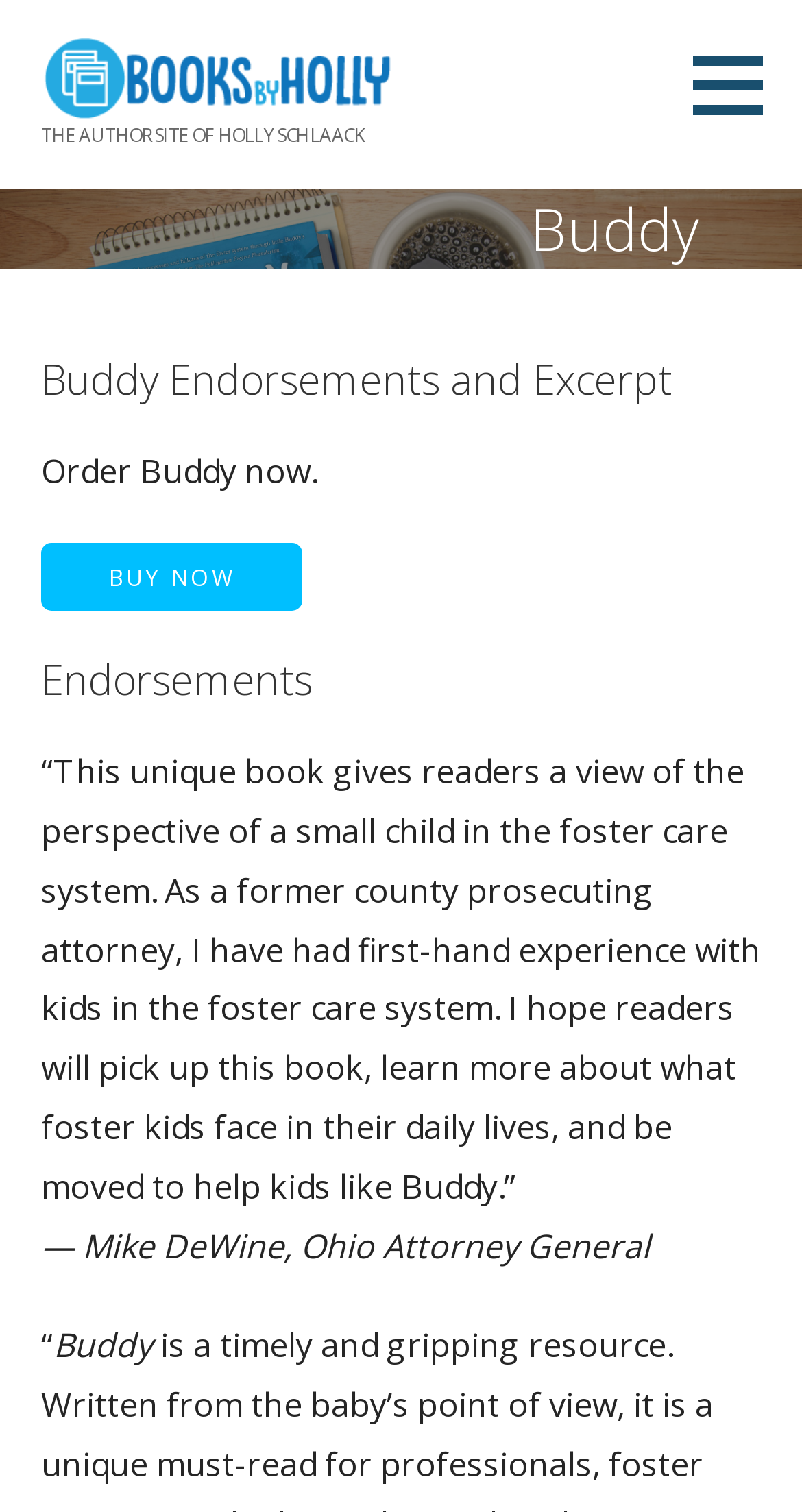Create a detailed summary of the webpage's content and design.

The webpage is about the author site of Holly Schlaack, specifically promoting her book "Buddy". At the top left, there is a link. Below it, the title "THE AUTHOR SITE OF HOLLY SCHLAACK" is displayed. 

The main content is divided into sections, with the first section having a heading "Buddy" at the top. Below the heading, there is a subheading "Buddy Endorsements and Excerpt". 

Further down, there is a call-to-action section with the text "Order Buddy now." and a "Buy Now" button next to it. The button has the text "BUY NOW" inside it. 

The next section is dedicated to endorsements, with a heading "Endorsements" at the top. Below it, there is a quote from Mike DeWine, Ohio Attorney General, praising the book "Buddy" for its unique perspective on the foster care system. The quote is followed by the attribution to Mike DeWine.